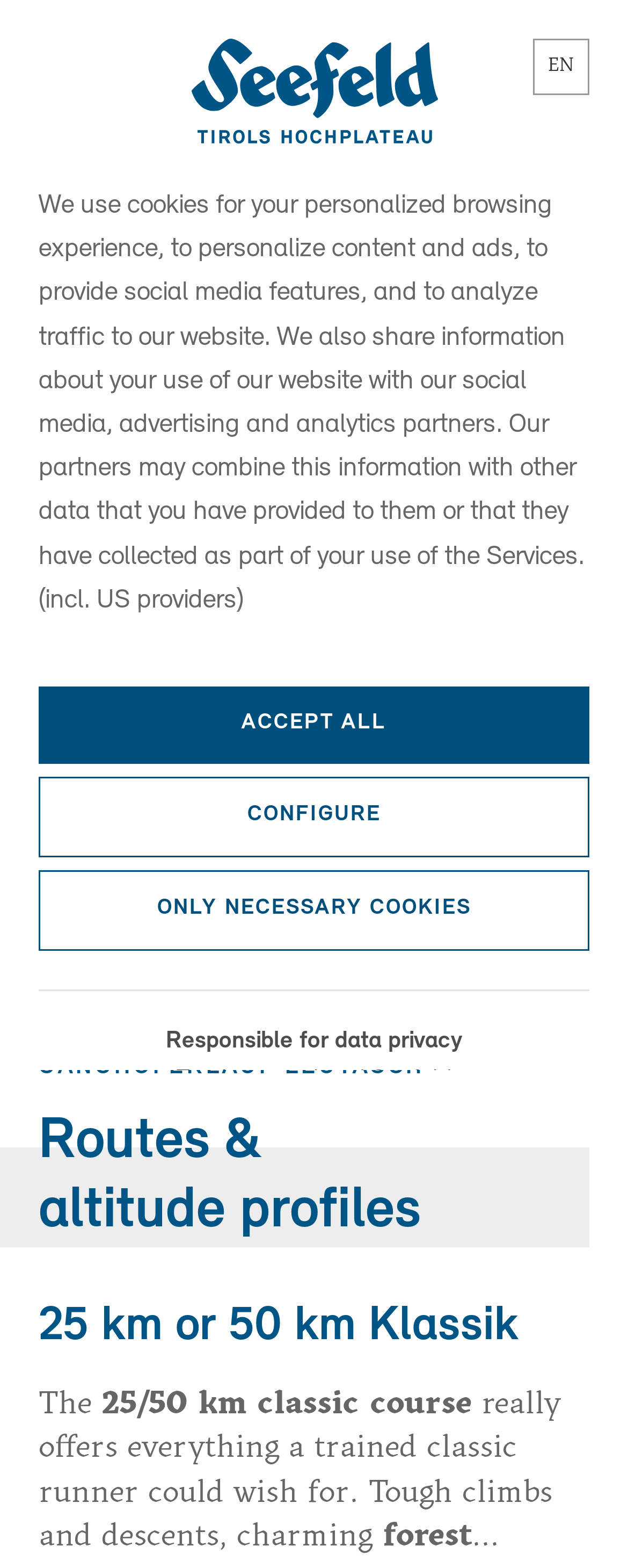What is the name of the organization responsible for data privacy?
Look at the image and construct a detailed response to the question.

The webpage has a section about data privacy, and within that section, it mentions 'Responsible for data privacy' followed by the name 'Tourismusverband Seefeld', indicating that this organization is responsible for data privacy.